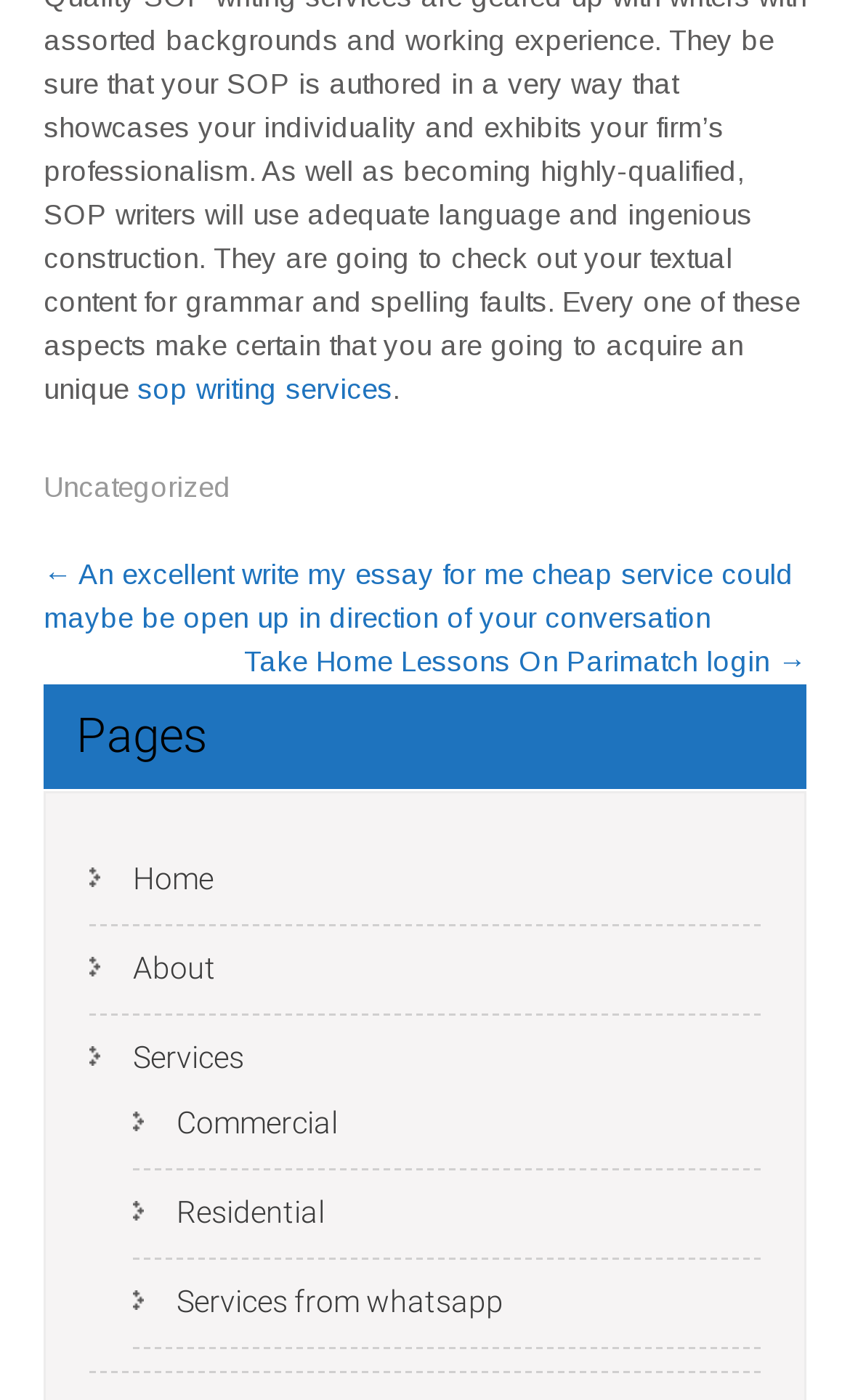What is the category of the post? Analyze the screenshot and reply with just one word or a short phrase.

Uncategorized